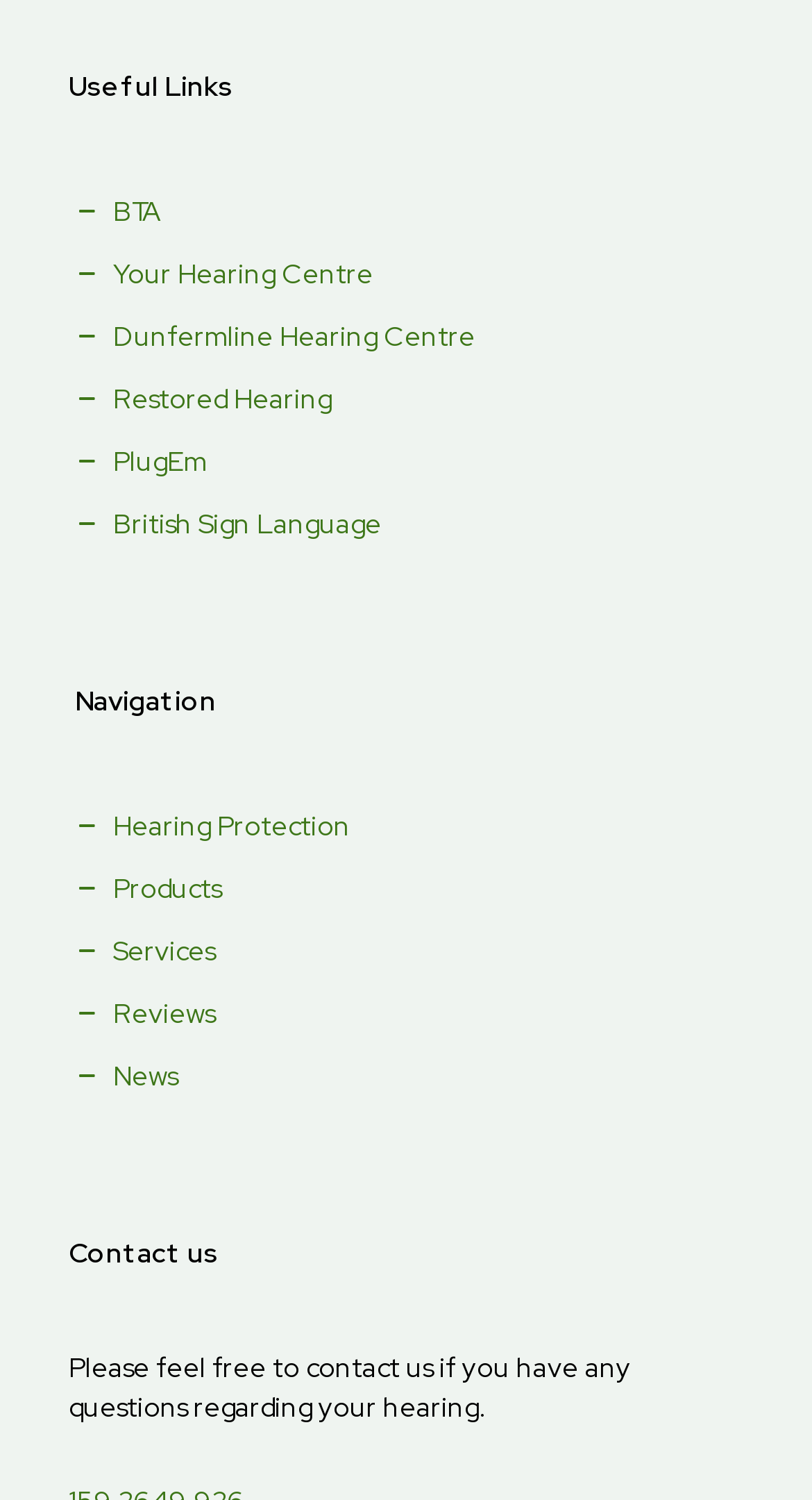Answer the question using only one word or a concise phrase: What is the purpose of the Contact us section?

To ask questions